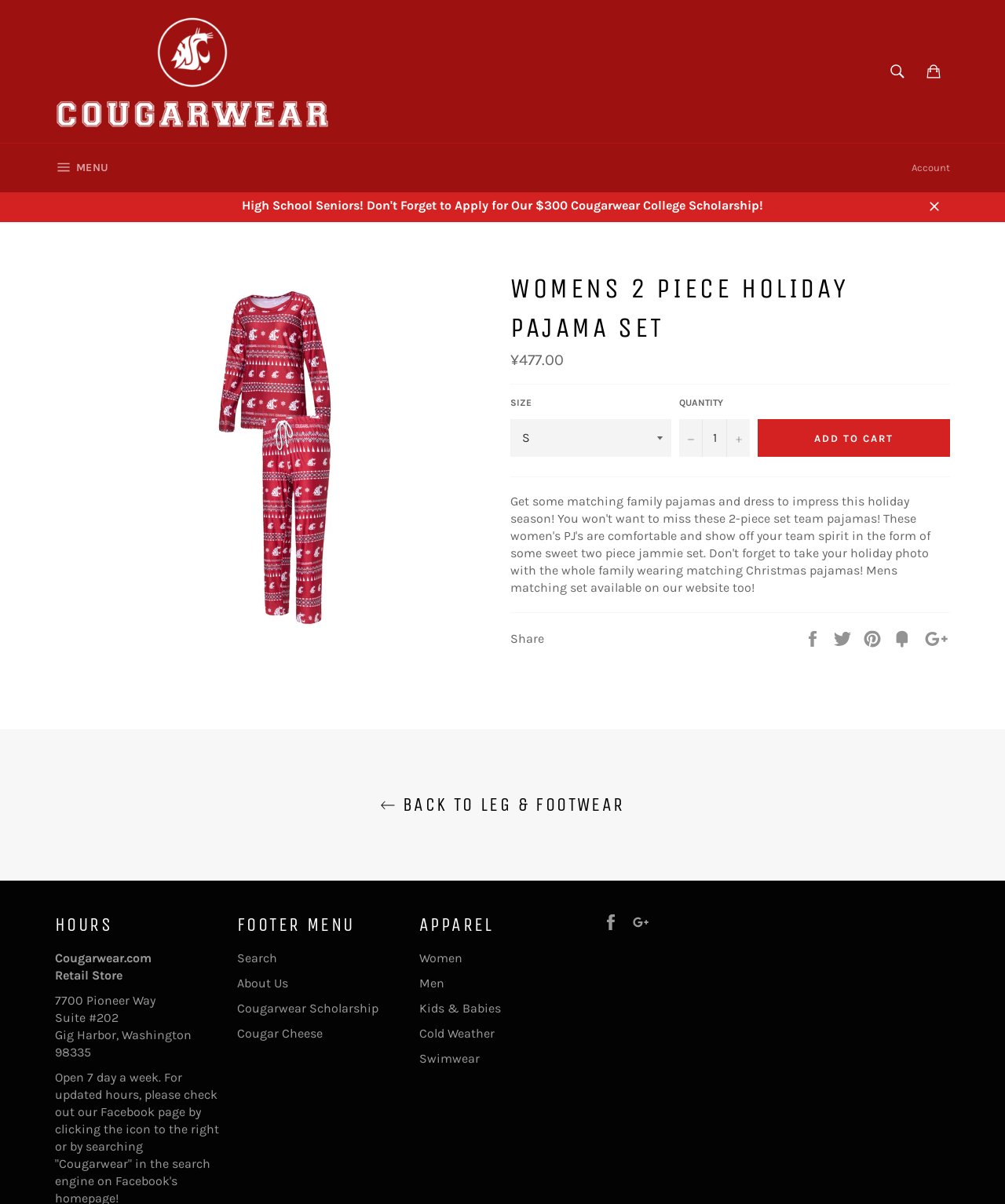Examine the image and give a thorough answer to the following question:
What is the name of the retail store?

I found the name of the retail store by looking at the static text element with the content 'Cougarwear.com' located in the footer section of the webpage.